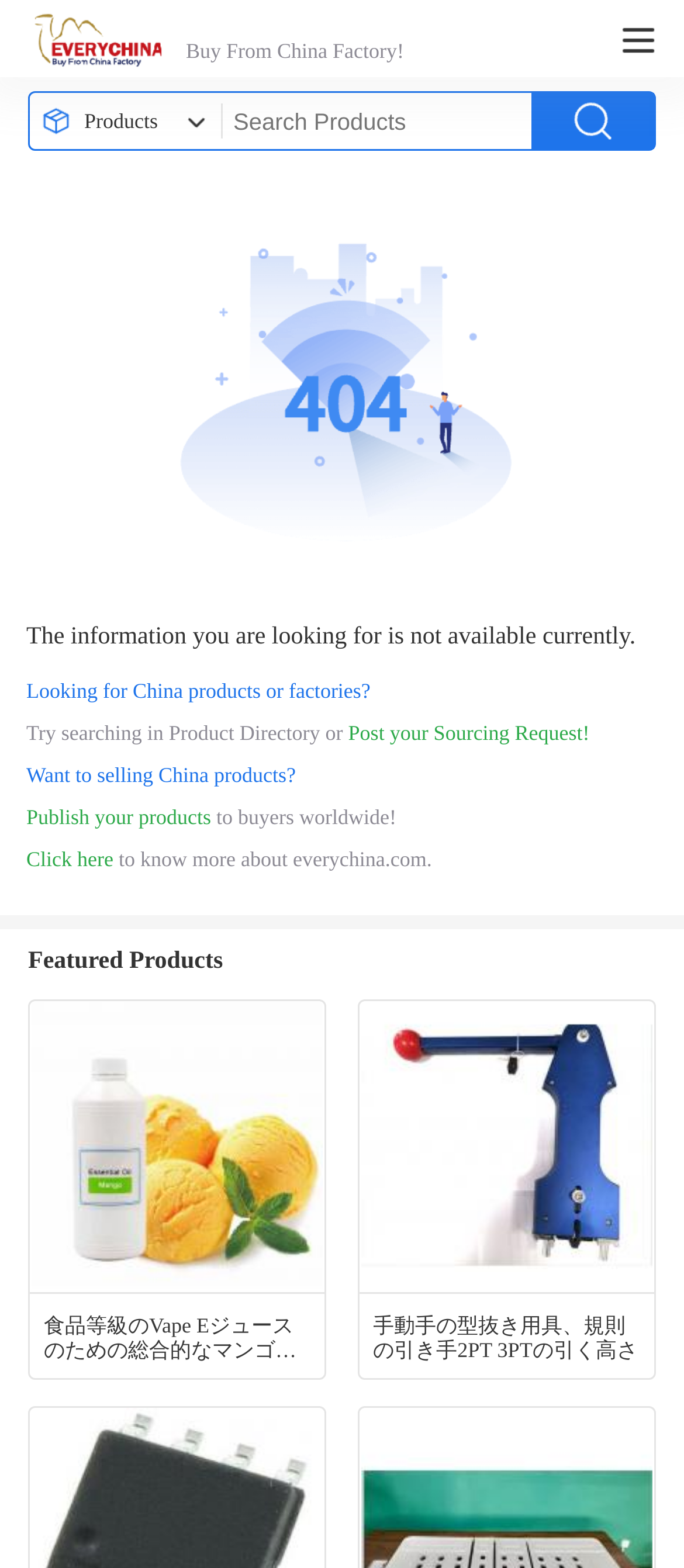Please find the bounding box coordinates for the clickable element needed to perform this instruction: "Click the link to your dentist in Memphis".

None